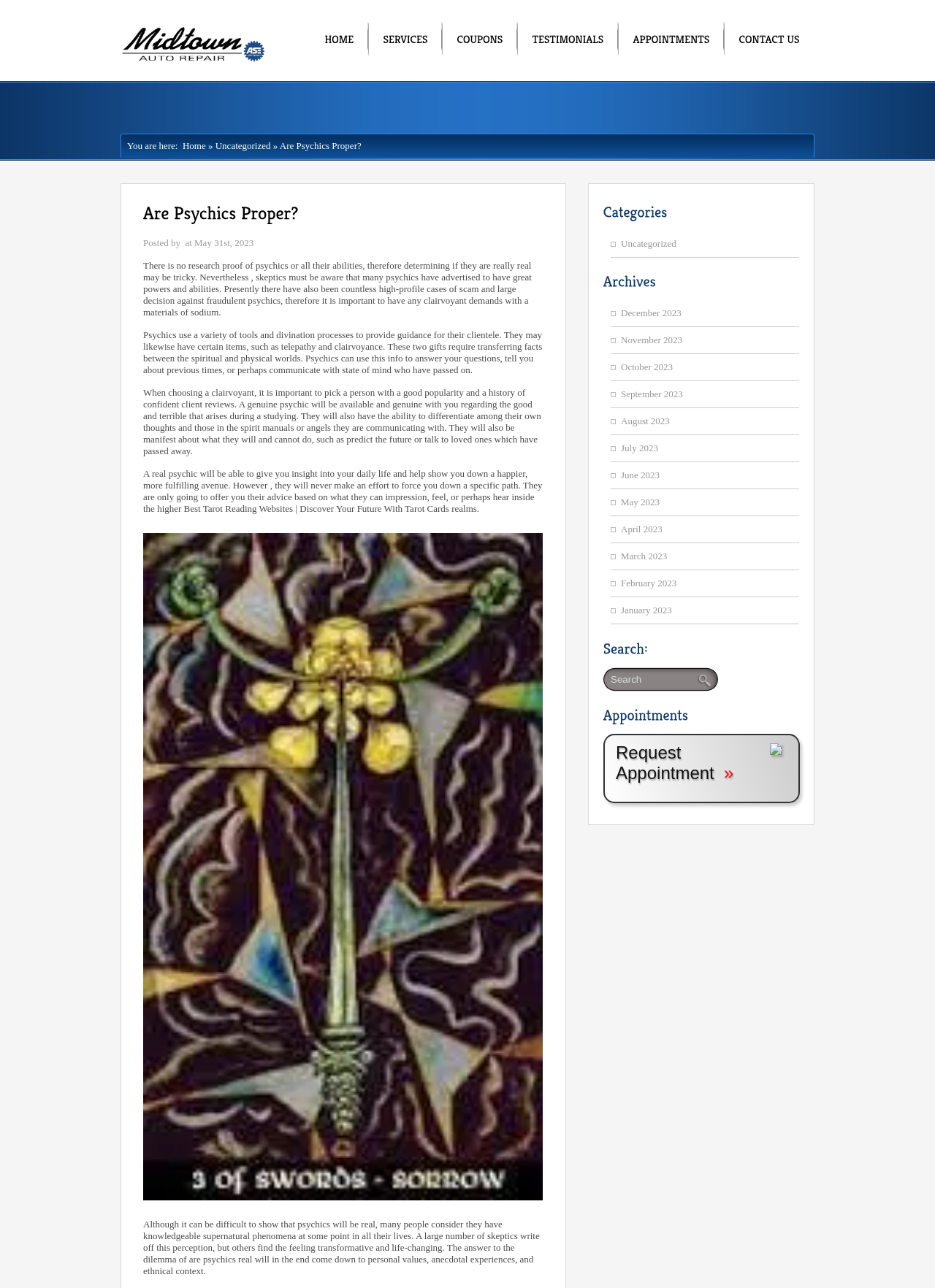Identify the coordinates of the bounding box for the element that must be clicked to accomplish the instruction: "Read about TESTIMONIALS".

[0.562, 0.023, 0.654, 0.037]